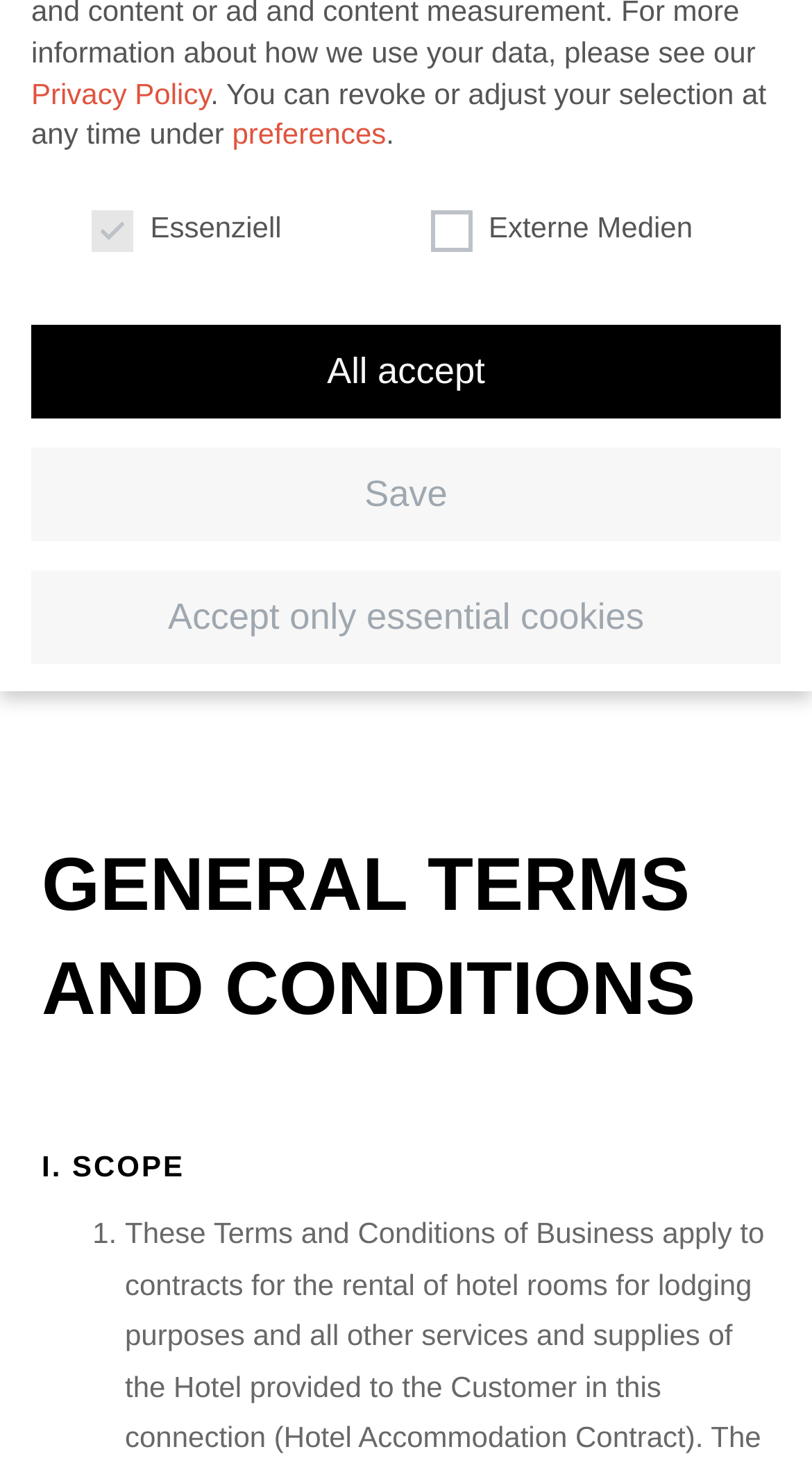Find the bounding box coordinates corresponding to the UI element with the description: "preferences". The coordinates should be formatted as [left, top, right, bottom], with values as floats between 0 and 1.

[0.286, 0.08, 0.475, 0.102]